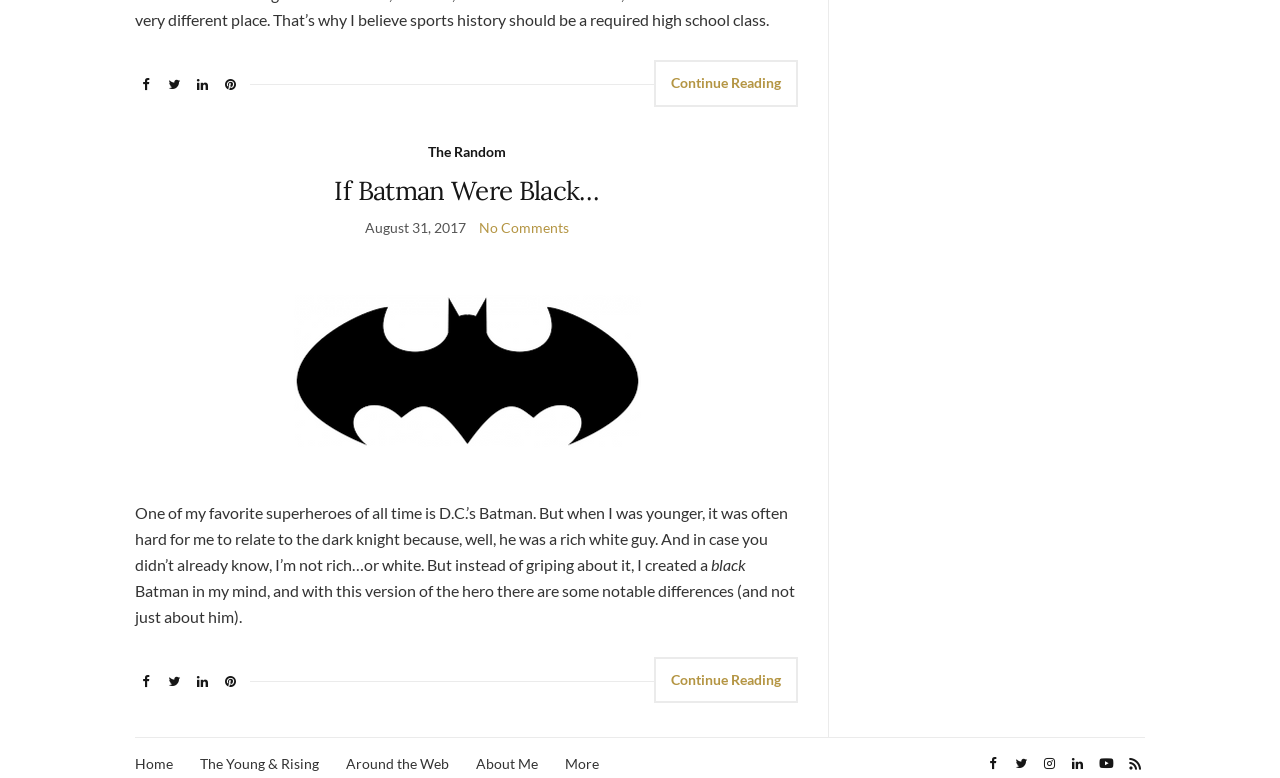Refer to the image and provide an in-depth answer to the question:
How many comments are there on the article?

The article mentions 'No Comments' which indicates that there are no comments on the article.